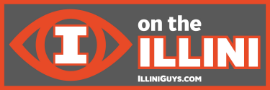Describe in detail everything you see in the image.

The image features a stylized logo for "I on the Illini," prominently set against a dark gray background. The logo showcases an oversized "I" in vibrant orange, surrounded by an eye design, highlighting the focus on the University of Illinois athletic teams, particularly basketball and baseball. The phrase "on the Illini" is displayed in bold white letters, emphasizing the content's objective of delivering insights and updates about the Illini sports community. Below the logo, the web address "ILLINIGUYS.COM" is provided, guiding viewers to the associated content and resources related to Illini athletics and discussions.